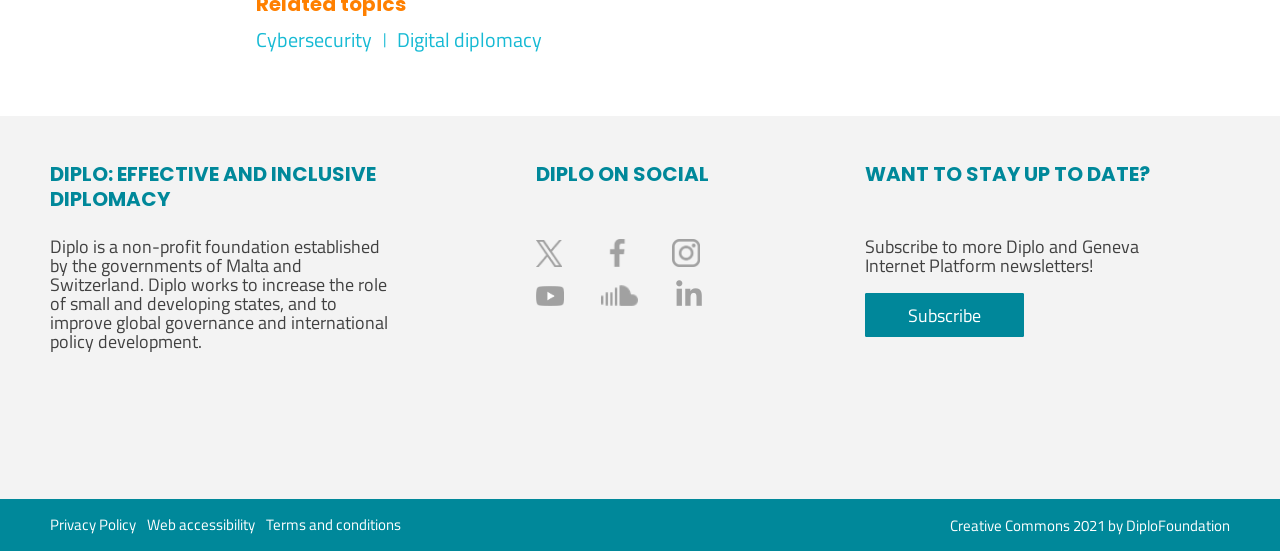Respond with a single word or short phrase to the following question: 
How many social media platforms are listed?

6